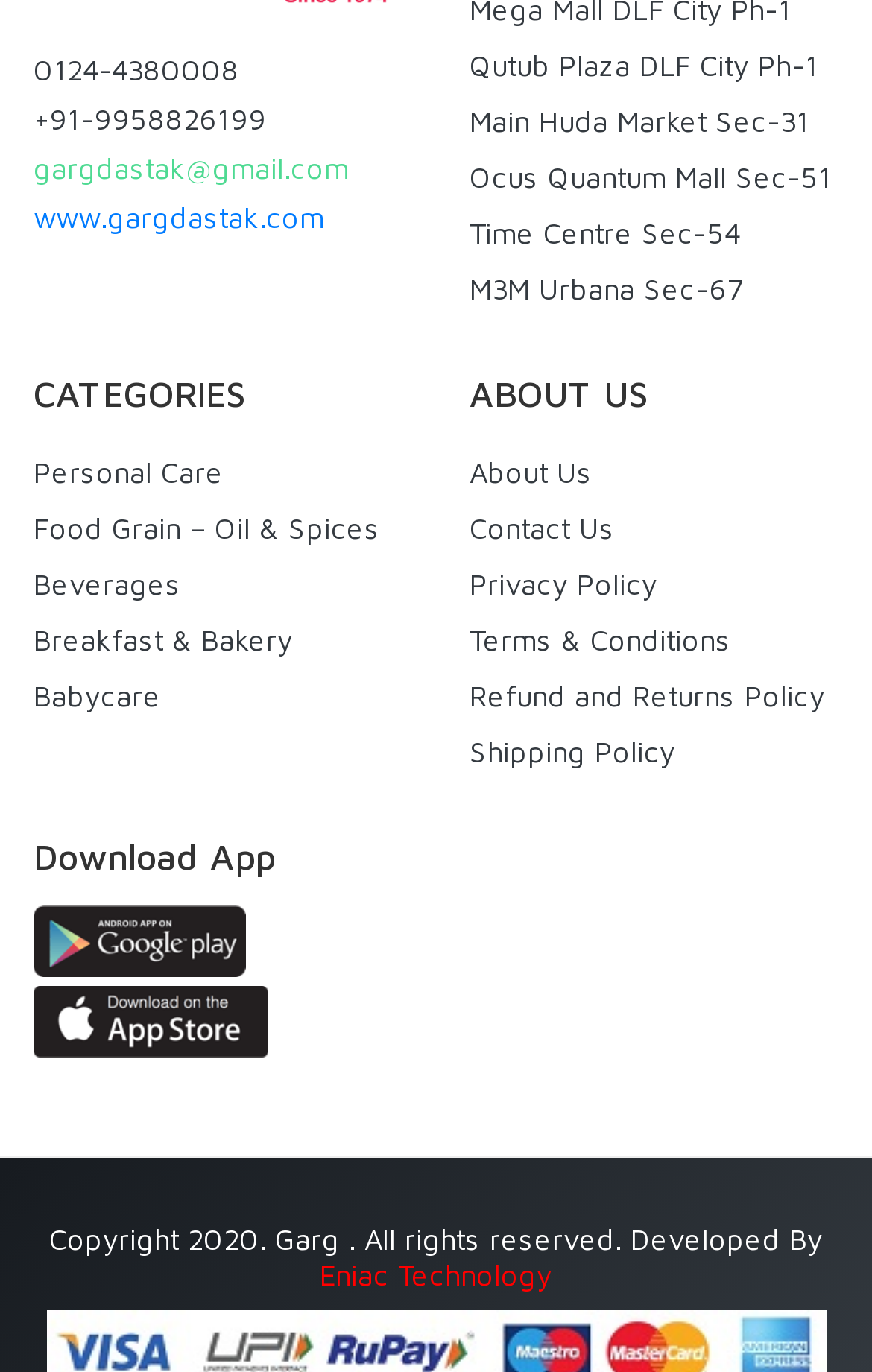Using the element description Eniac Technology, predict the bounding box coordinates for the UI element. Provide the coordinates in (top-left x, top-left y, bottom-right x, bottom-right y) format with values ranging from 0 to 1.

[0.367, 0.916, 0.633, 0.942]